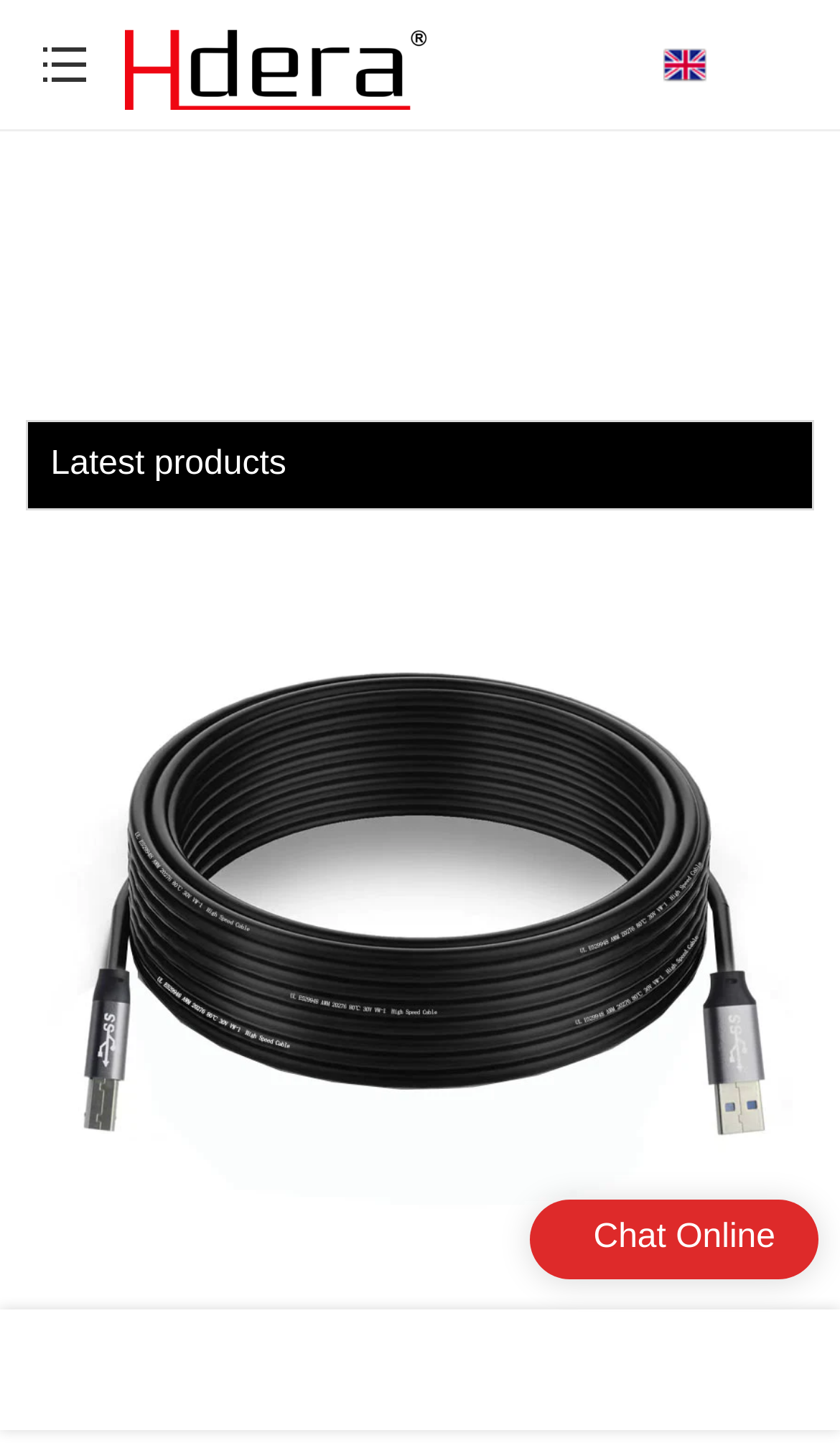What is the name of the company?
Answer the question with just one word or phrase using the image.

HDera HDMI Cable